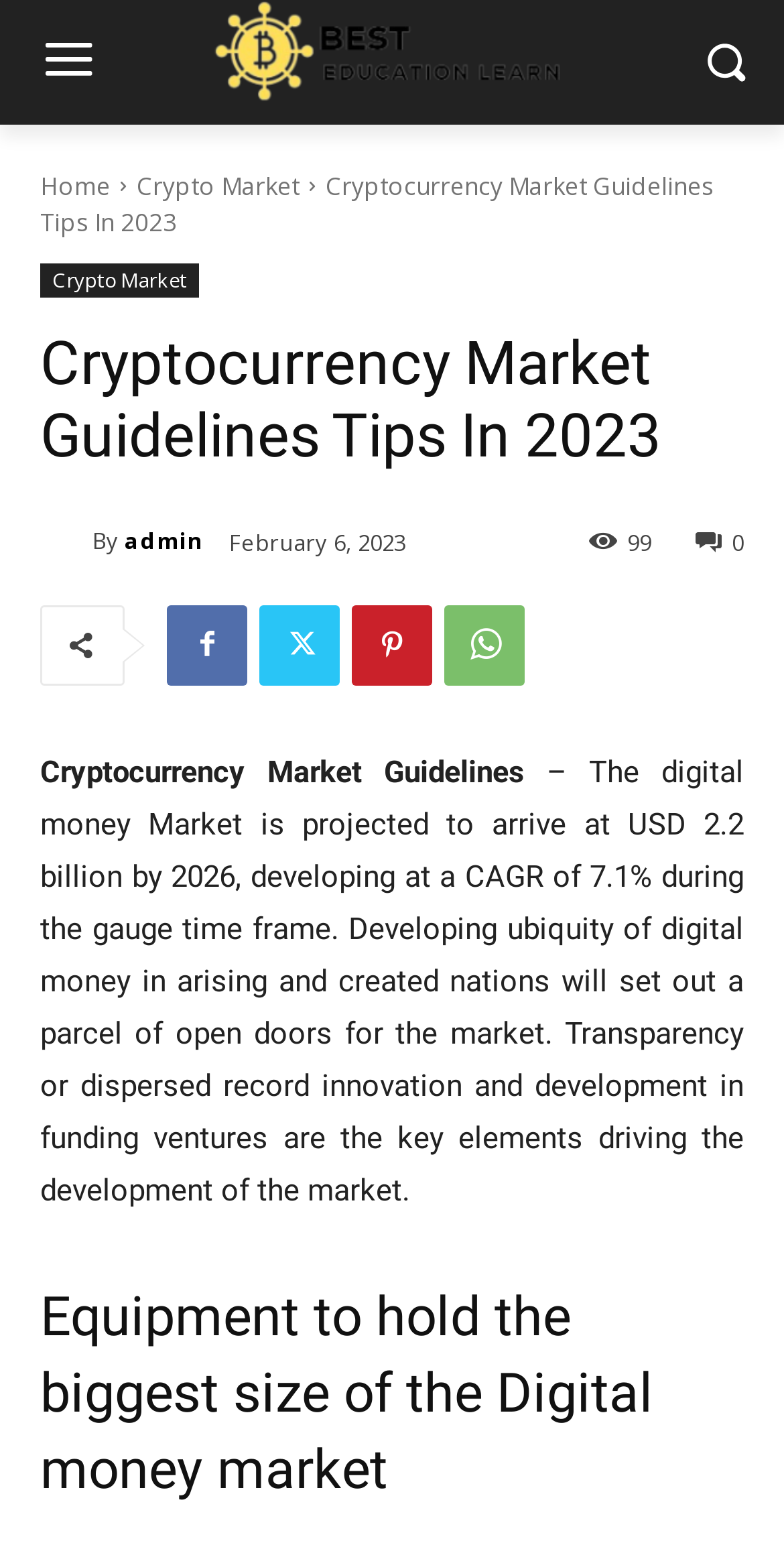Identify the bounding box coordinates of the clickable region required to complete the instruction: "Visit Instagram page". The coordinates should be given as four float numbers within the range of 0 and 1, i.e., [left, top, right, bottom].

None